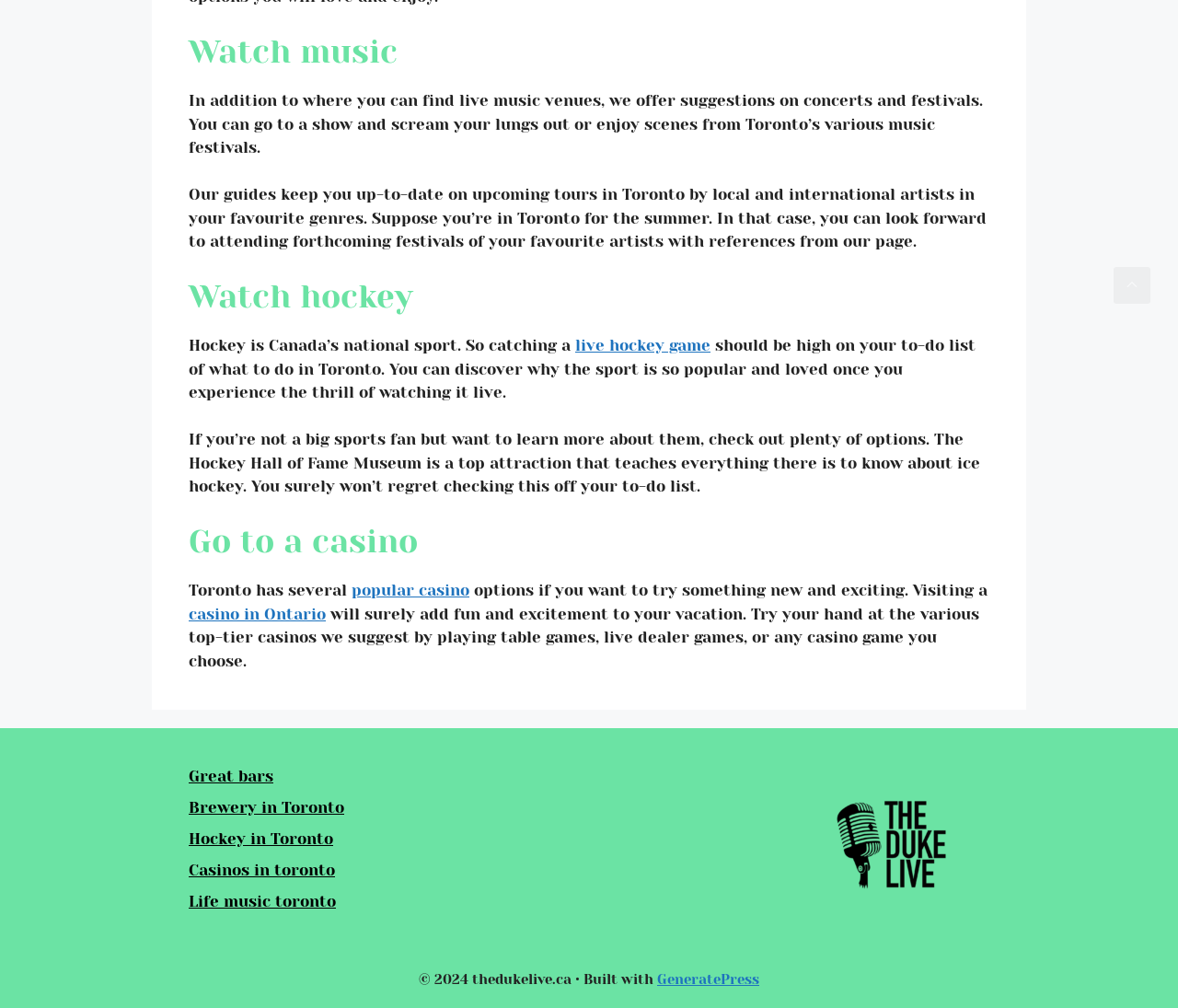What is the purpose of the 'Scroll back to top' link?
Using the image as a reference, answer the question in detail.

The 'Scroll back to top' link is likely placed at the bottom of the webpage to allow users to quickly scroll back to the top of the webpage, making it easier to navigate.